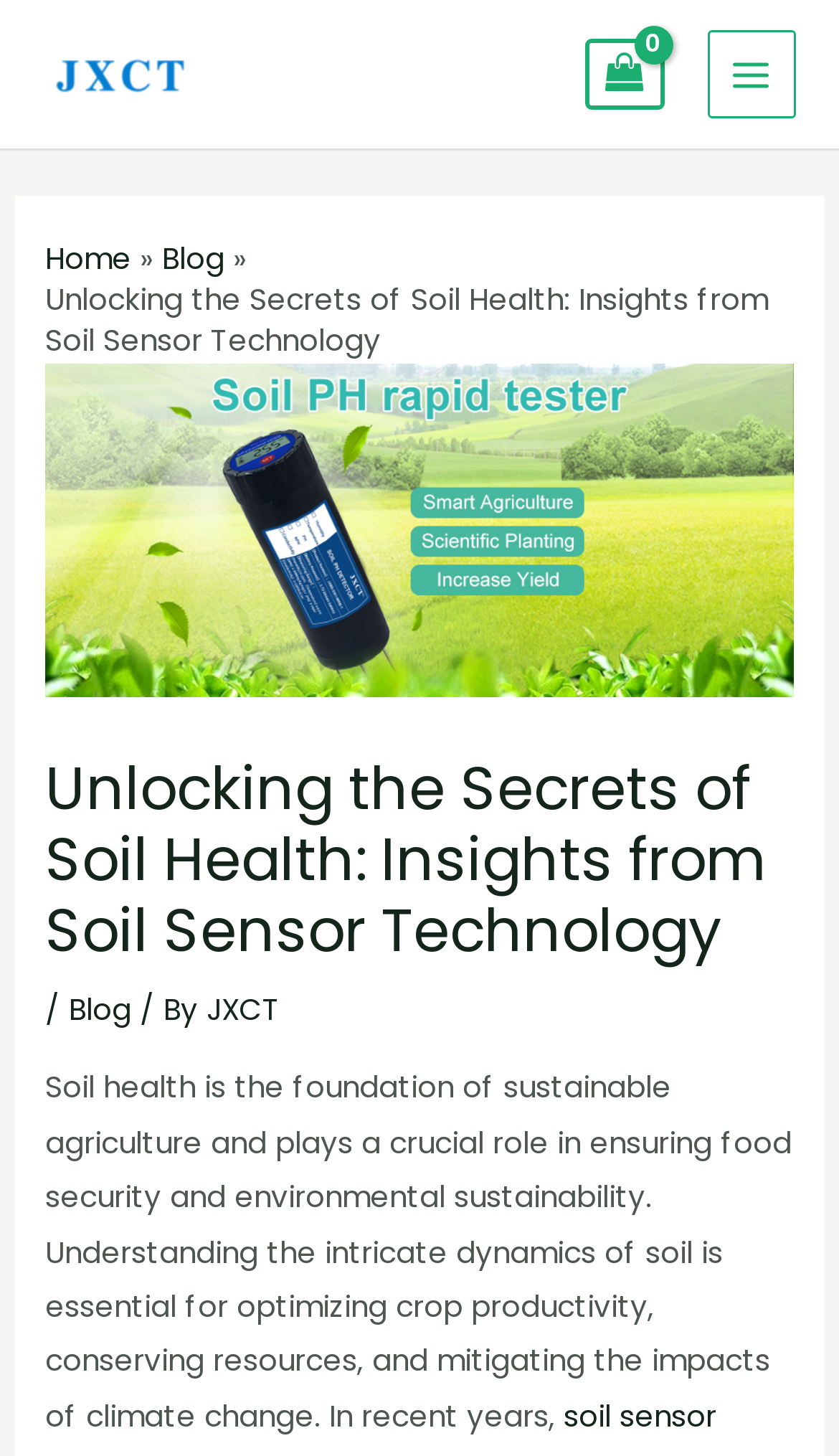What is the purpose of soil sensor technology?
Refer to the image and provide a thorough answer to the question.

The purpose of soil sensor technology can be inferred from the static text 'Understanding the intricate dynamics of soil is essential for optimizing crop productivity...' which is a part of the article. This text suggests that soil sensor technology is used to optimize crop productivity.